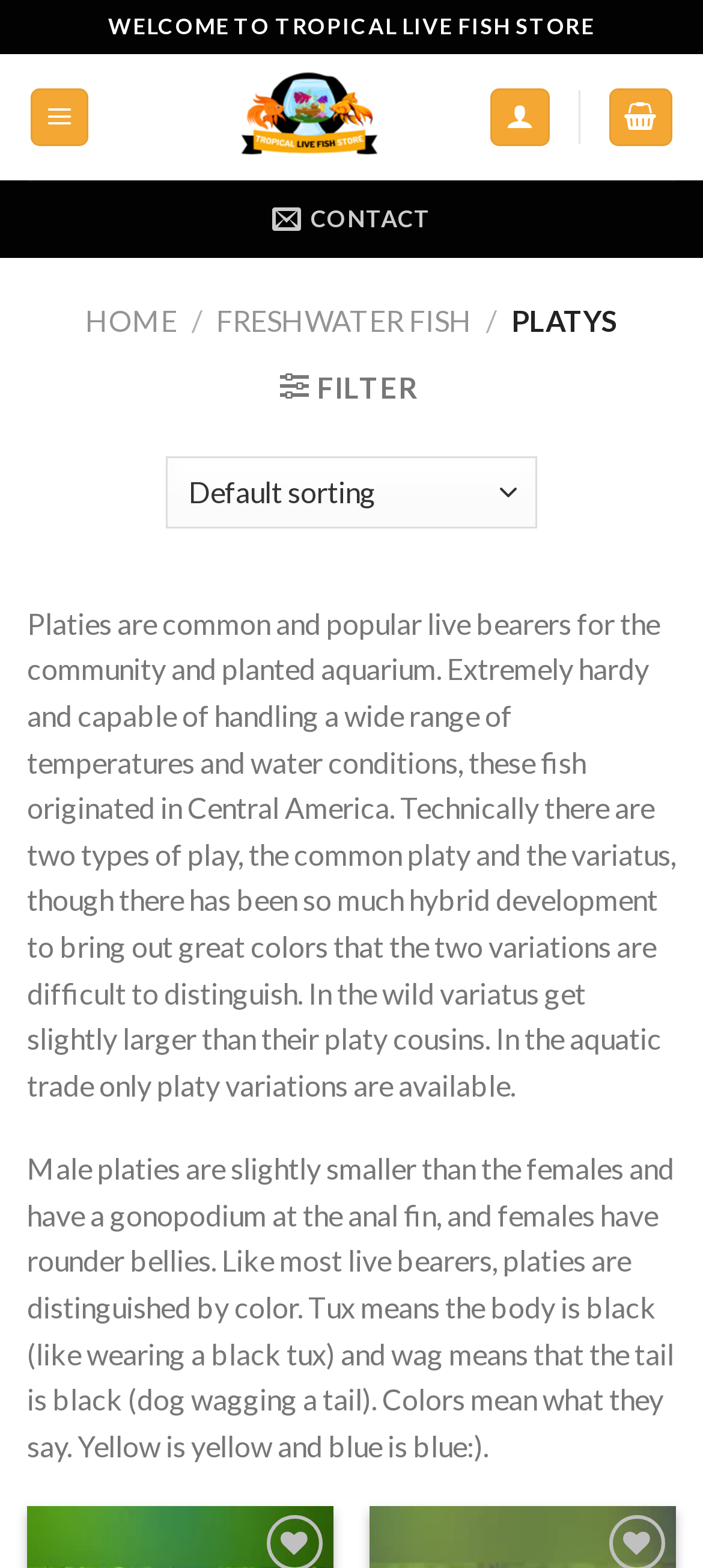What is the origin of Platies?
Refer to the image and respond with a one-word or short-phrase answer.

Central America